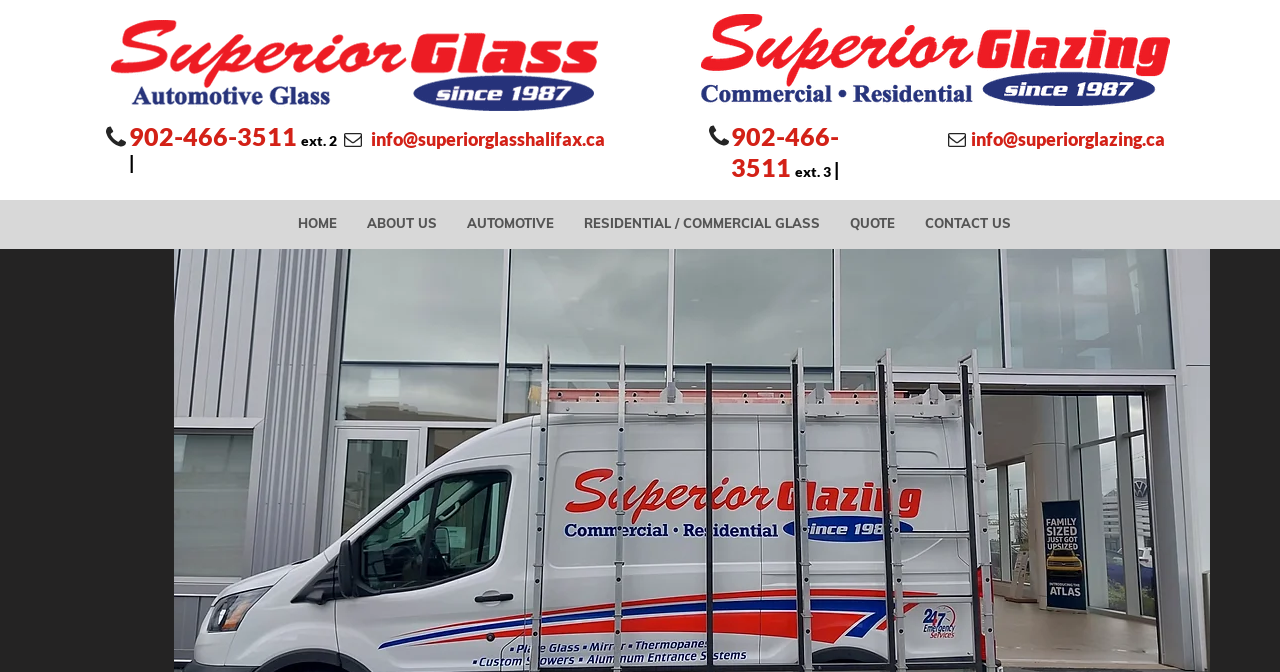Extract the text of the main heading from the webpage.

RESIDENTIAL GLASS REPAIR AND MORE IN DARTMOUTH